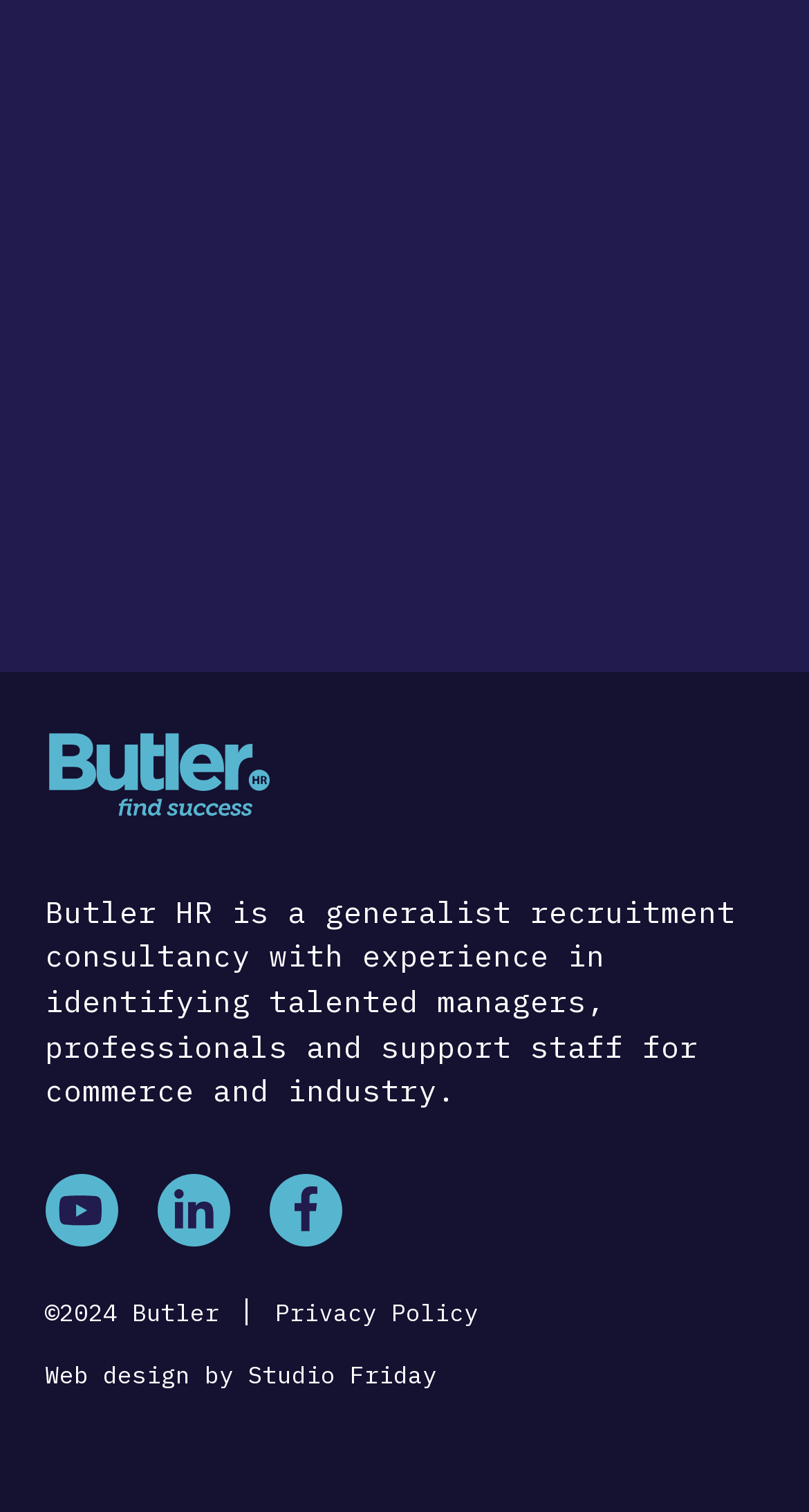Identify the bounding box of the UI element that matches this description: "Privacy Policy".

[0.34, 0.855, 0.591, 0.879]